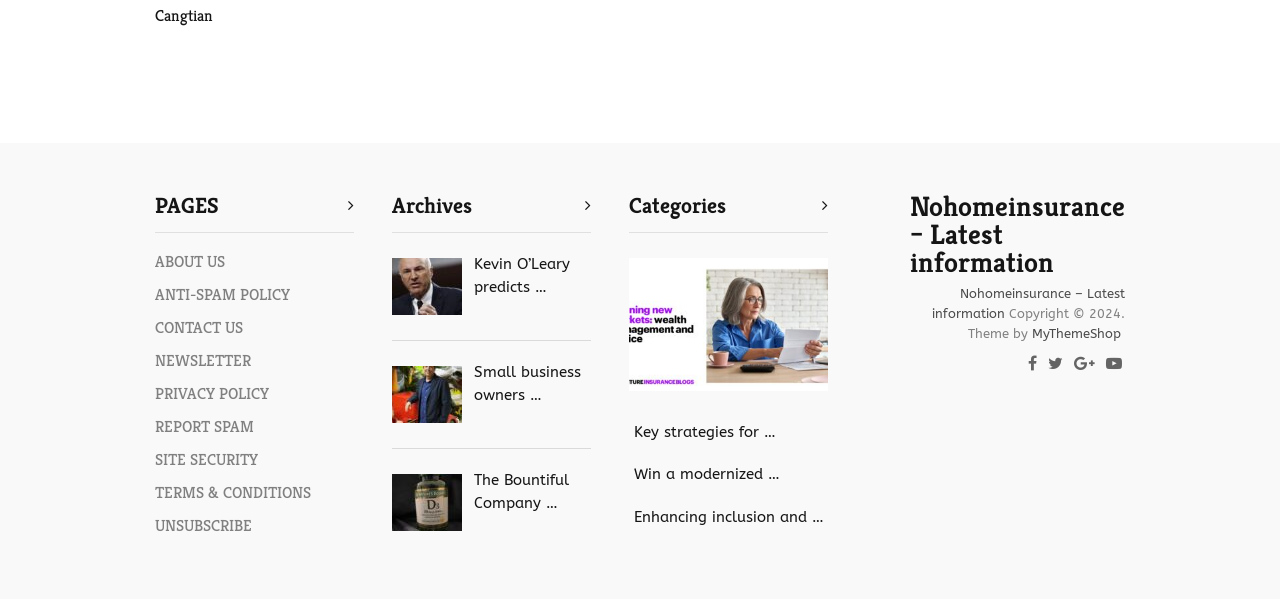Specify the bounding box coordinates of the area to click in order to execute this command: 'Click on the 'Cangtian' link'. The coordinates should consist of four float numbers ranging from 0 to 1, and should be formatted as [left, top, right, bottom].

[0.121, 0.008, 0.166, 0.043]